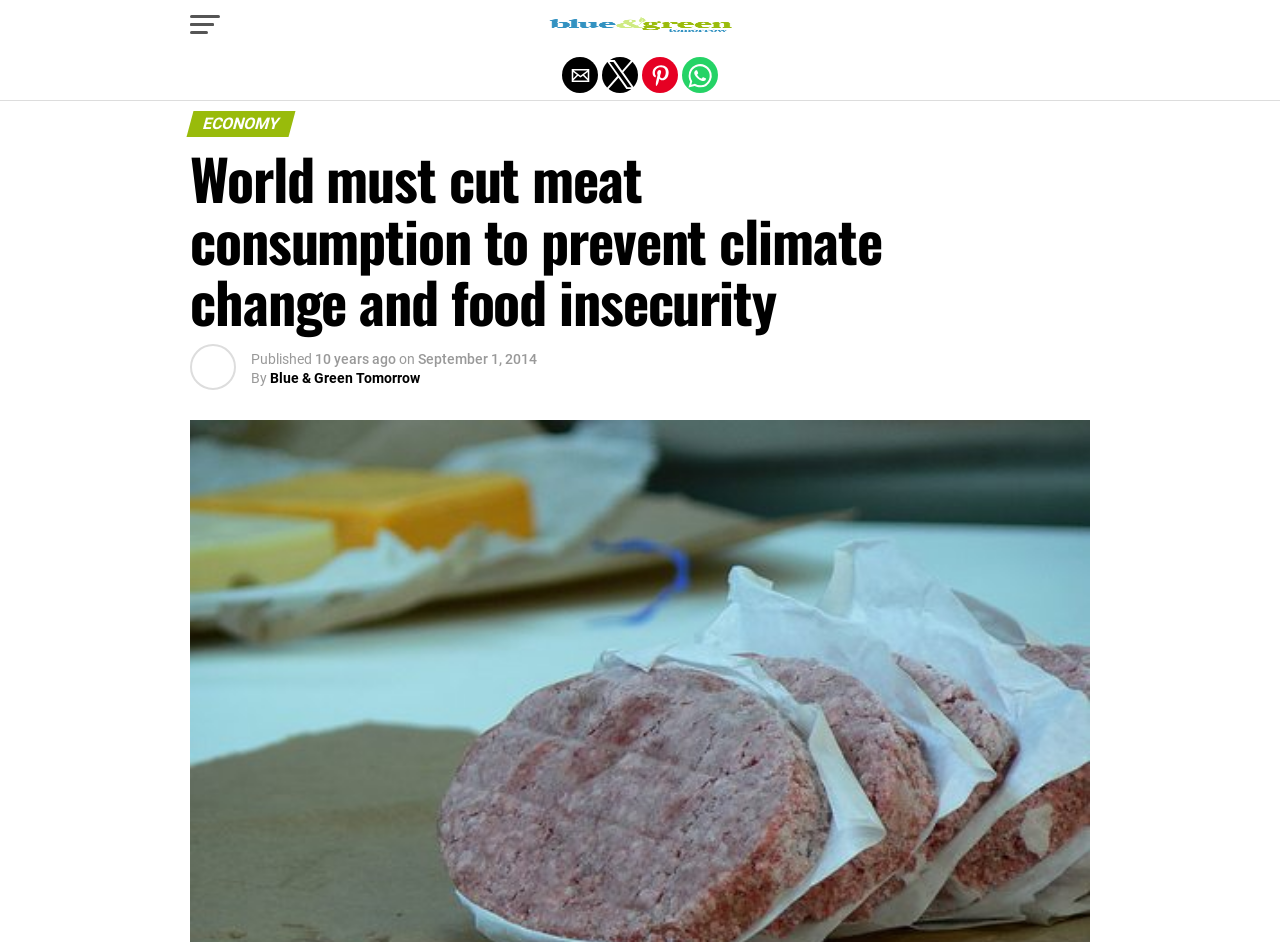Please find and report the primary heading text from the webpage.

World must cut meat consumption to prevent climate change and food insecurity